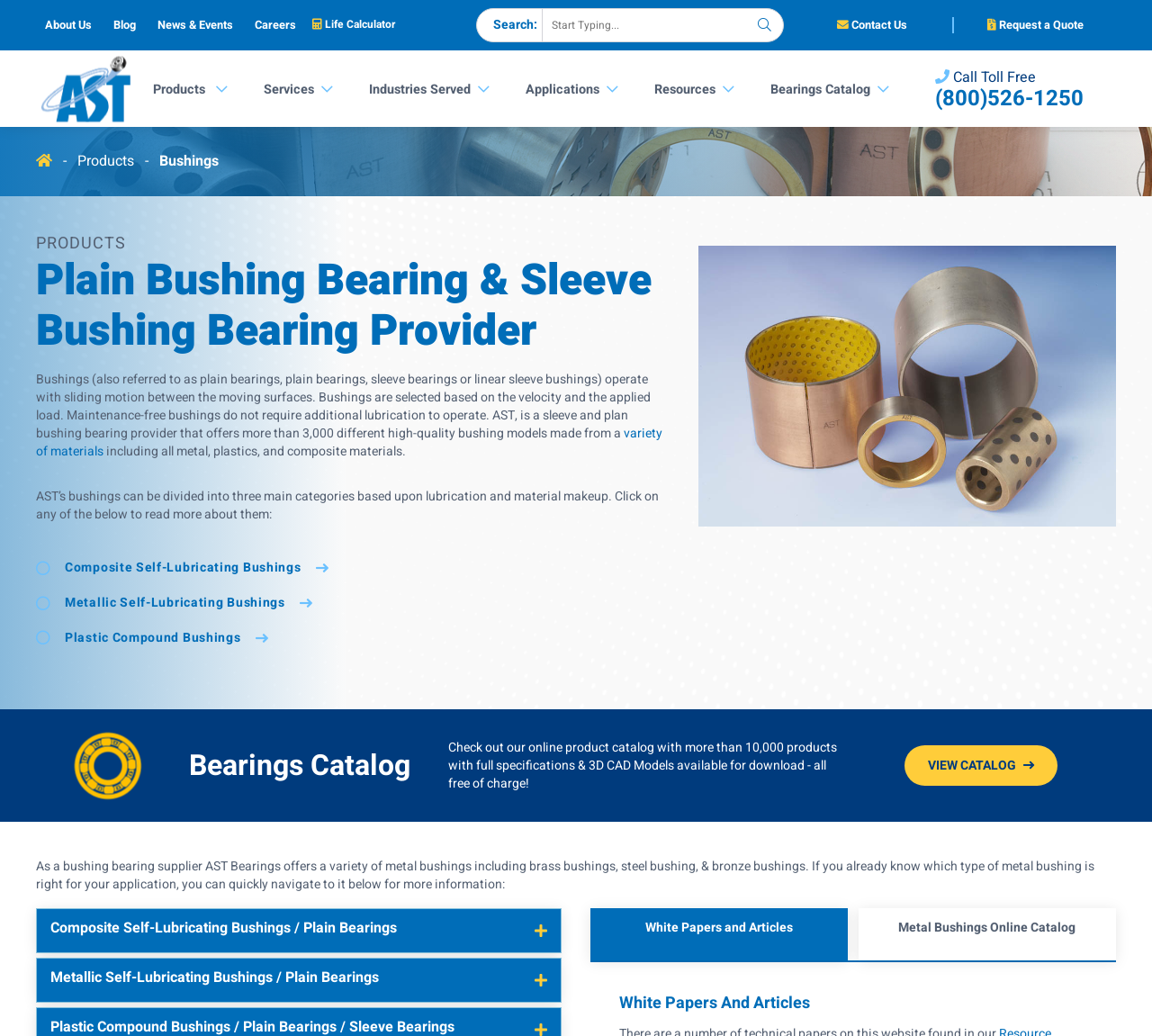What is the purpose of bushings?
Using the image as a reference, deliver a detailed and thorough answer to the question.

According to the webpage, 'Bushings (also referred to as plain bearings, plain bearings, sleeve bearings or linear sleeve bushings) operate with sliding motion between the moving surfaces.' This indicates that the purpose of bushings is to facilitate sliding motion between surfaces.